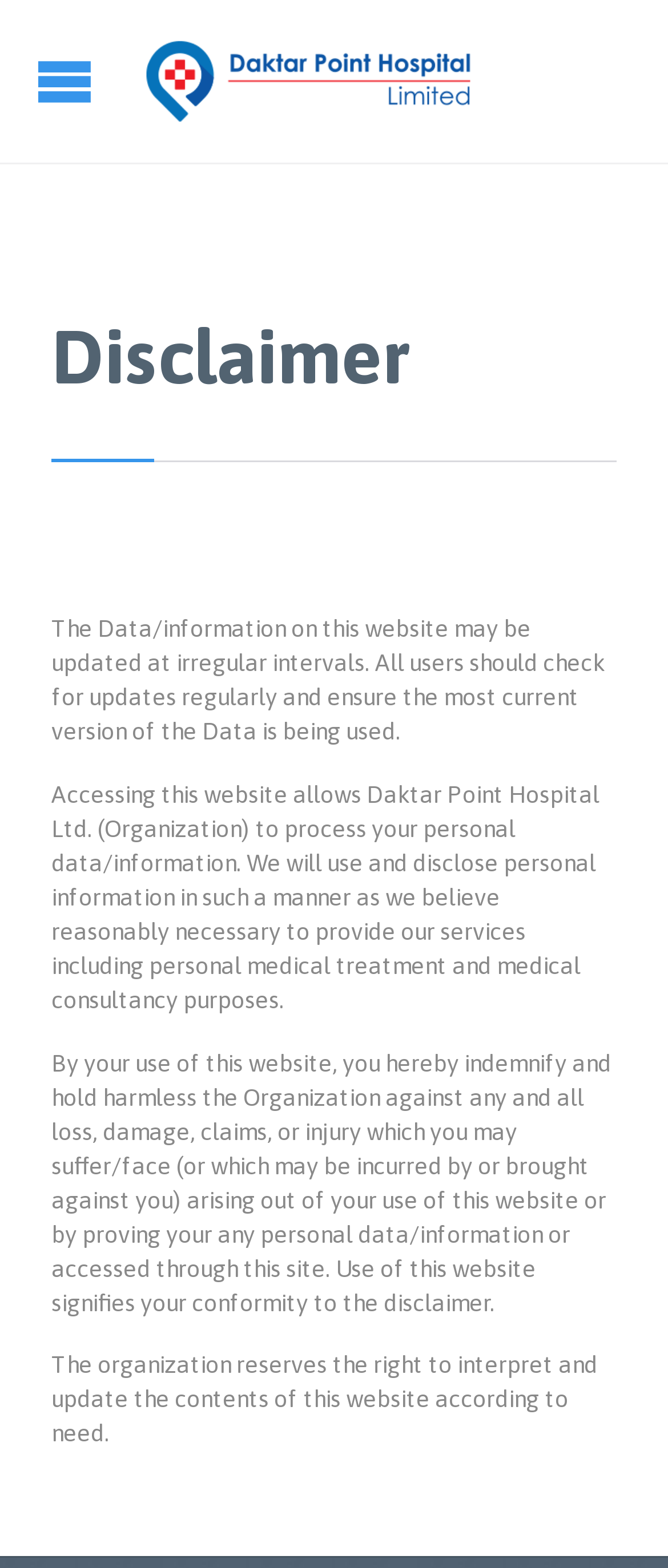What is the purpose of this website?
Please provide a comprehensive answer based on the information in the image.

Based on the webpage content, it appears that the purpose of this website is to provide a disclaimer for Daktar Point Hospital Ltd. The website informs users about the organization's policies and procedures regarding personal data and information.